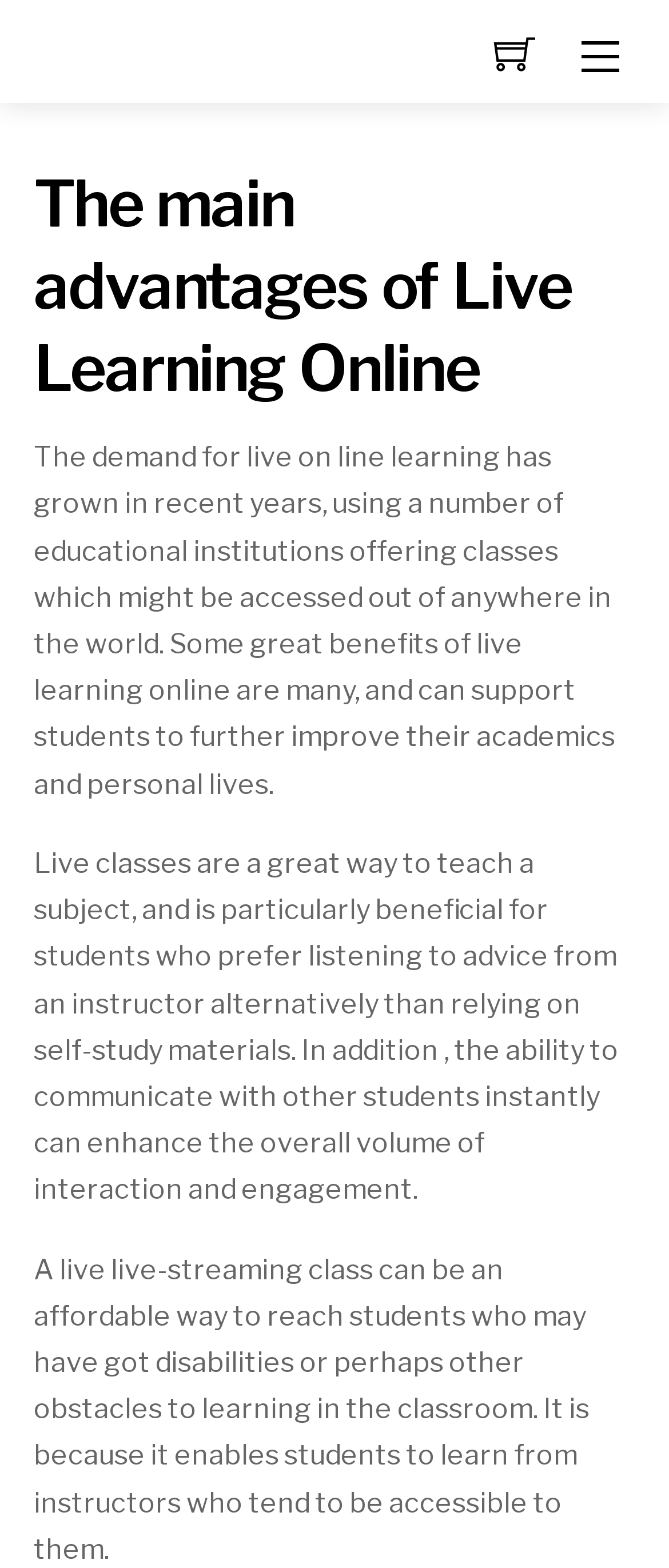Identify the bounding box for the element characterized by the following description: "Menu".

[0.842, 0.013, 0.95, 0.059]